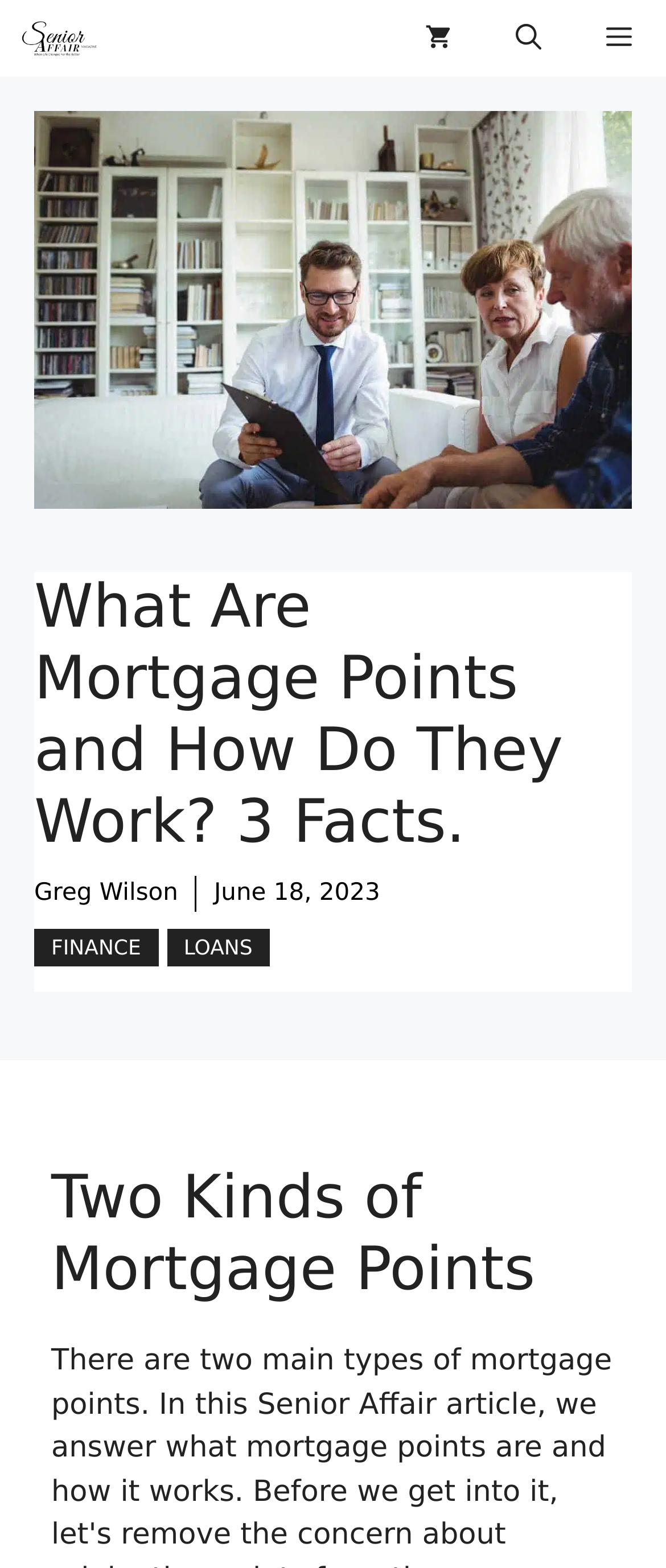Return the bounding box coordinates of the UI element that corresponds to this description: "Finance". The coordinates must be given as four float numbers in the range of 0 and 1, [left, top, right, bottom].

[0.051, 0.592, 0.237, 0.616]